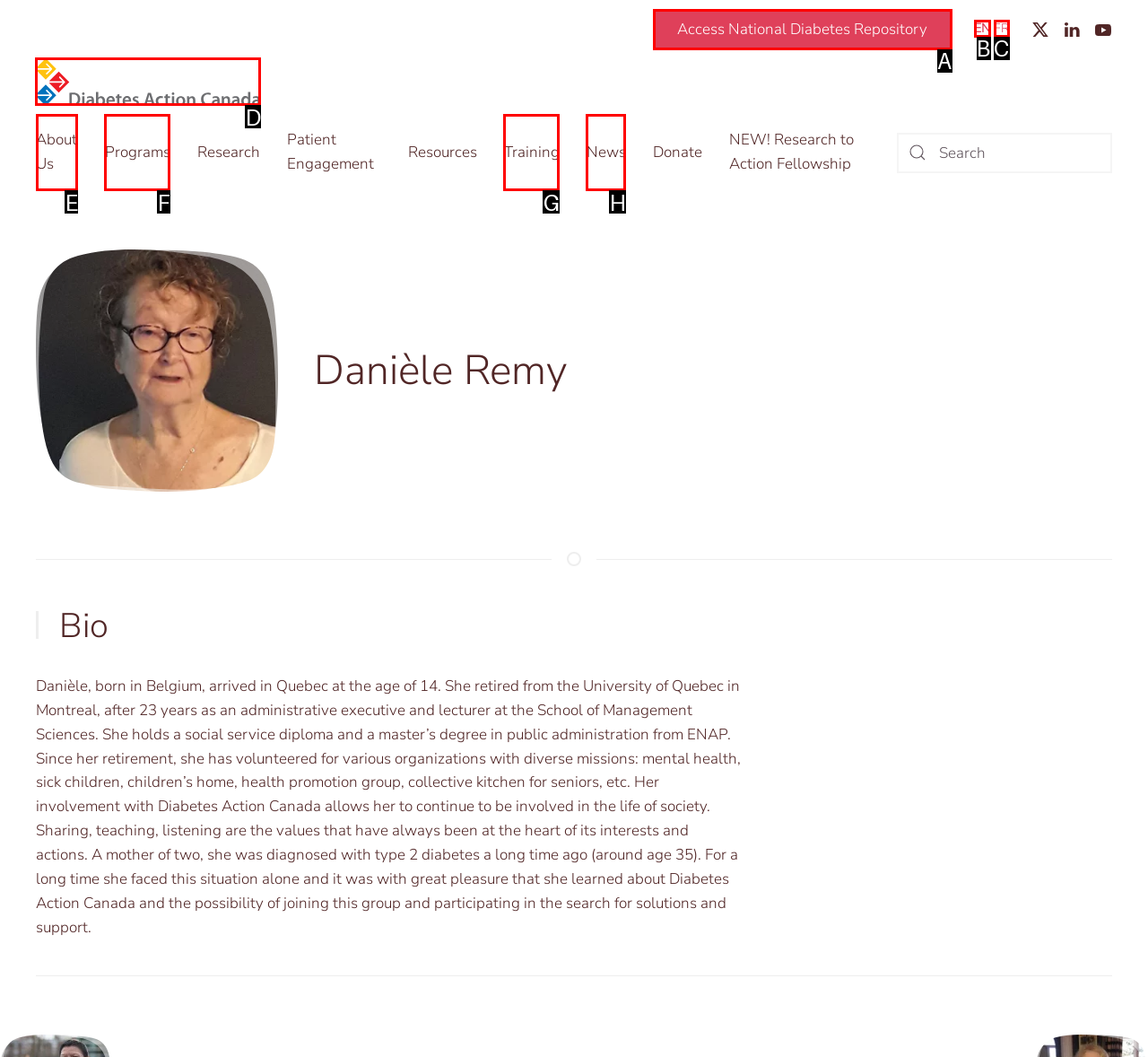Determine which option should be clicked to carry out this task: Go back to home
State the letter of the correct choice from the provided options.

D